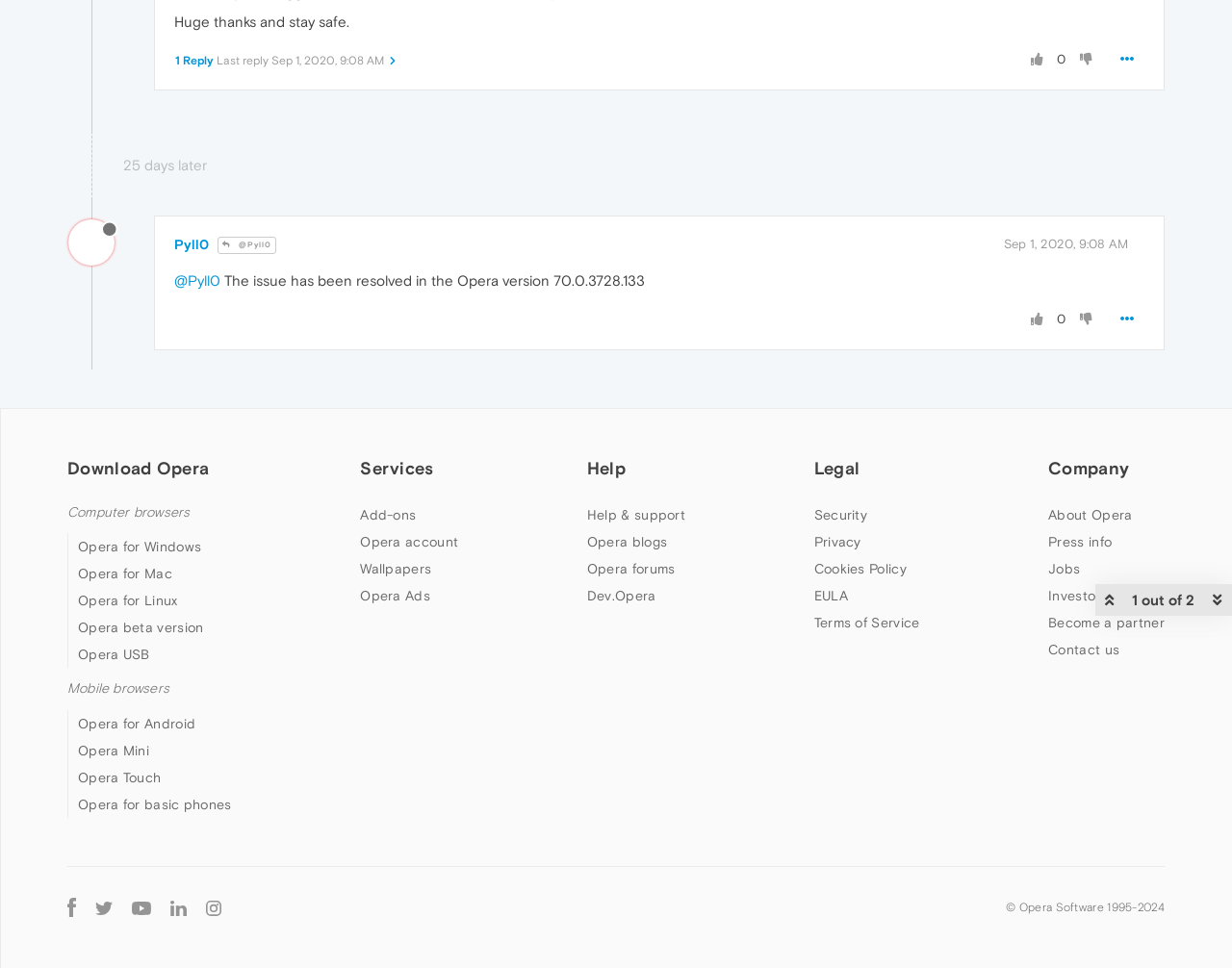Identify and provide the bounding box for the element described by: "title="Opera - Twitter"".

[0.07, 0.855, 0.099, 0.877]